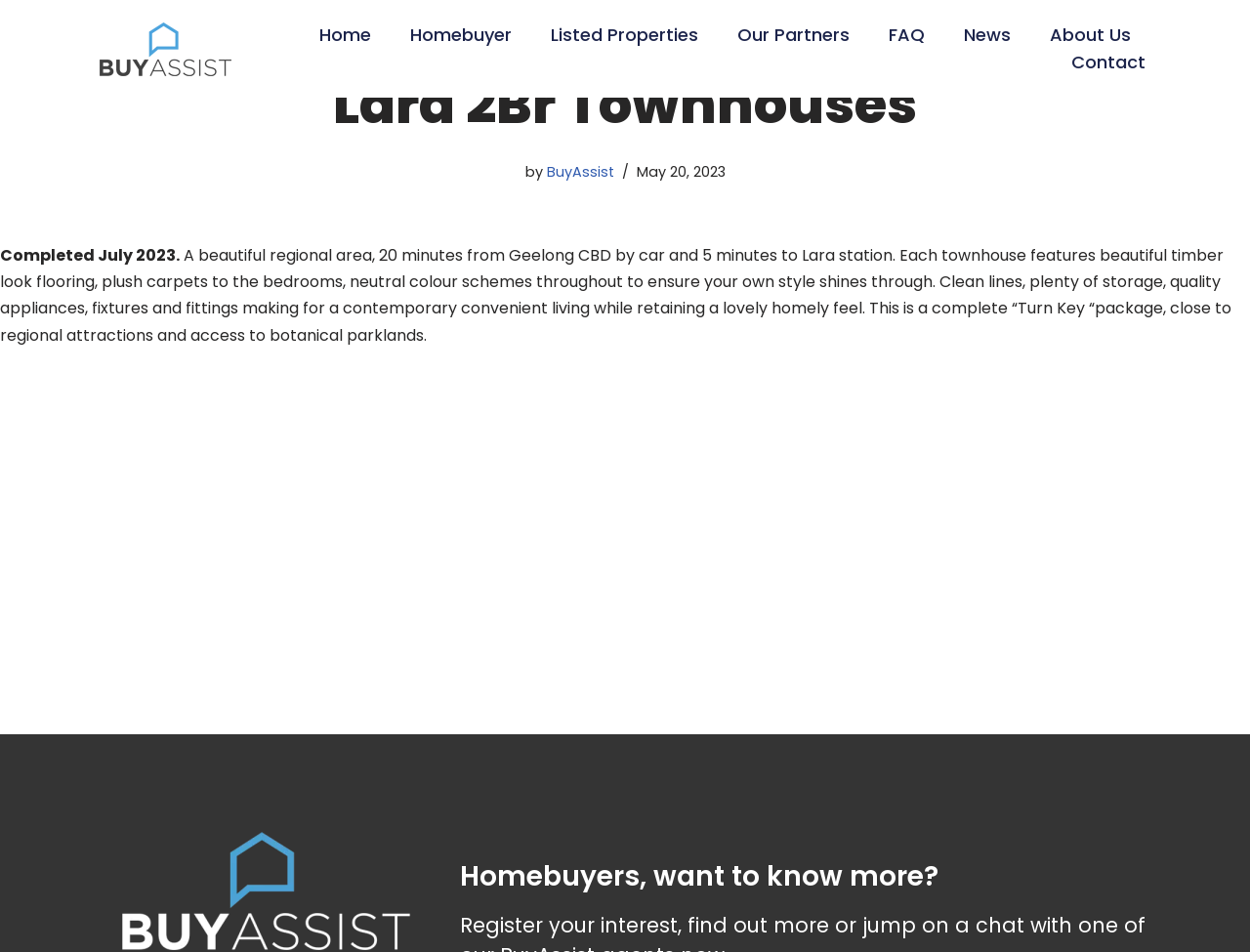Determine the main heading text of the webpage.

Lara 2Br Townhouses